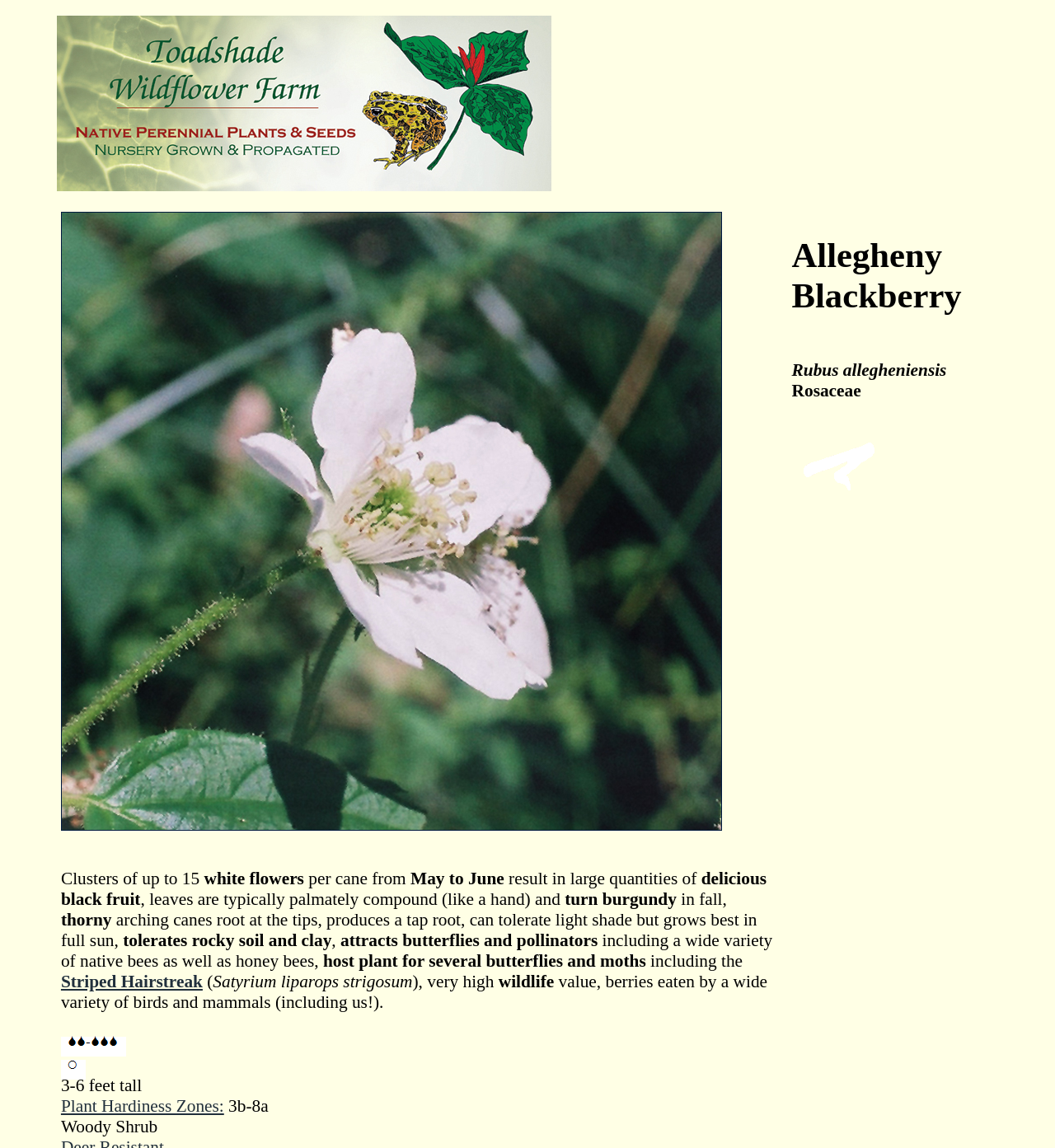What is the result of Allegheny Blackberry flowers?
Answer the question with a single word or phrase derived from the image.

delicious black fruit